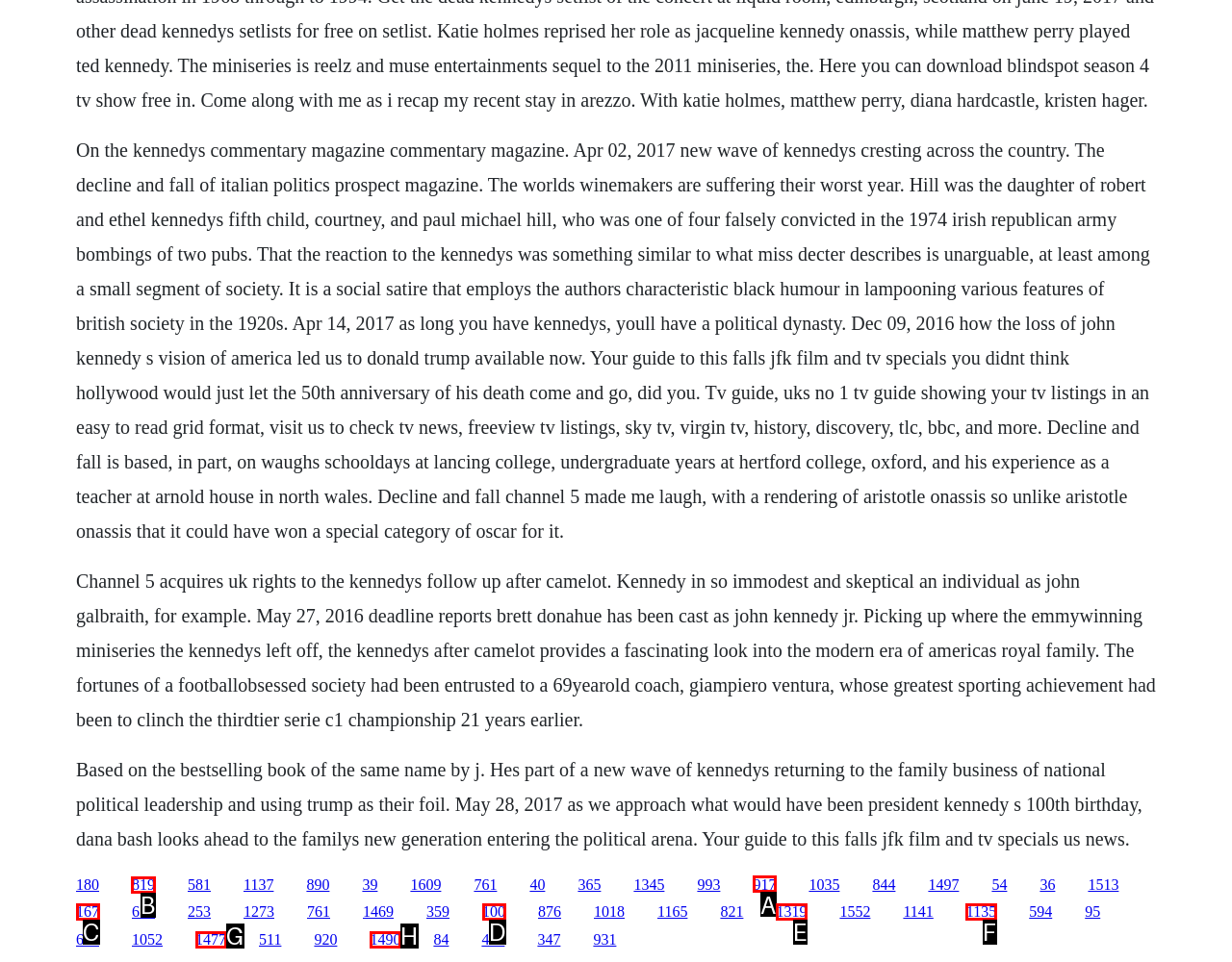Indicate the HTML element to be clicked to accomplish this task: Click the link '819' Respond using the letter of the correct option.

B